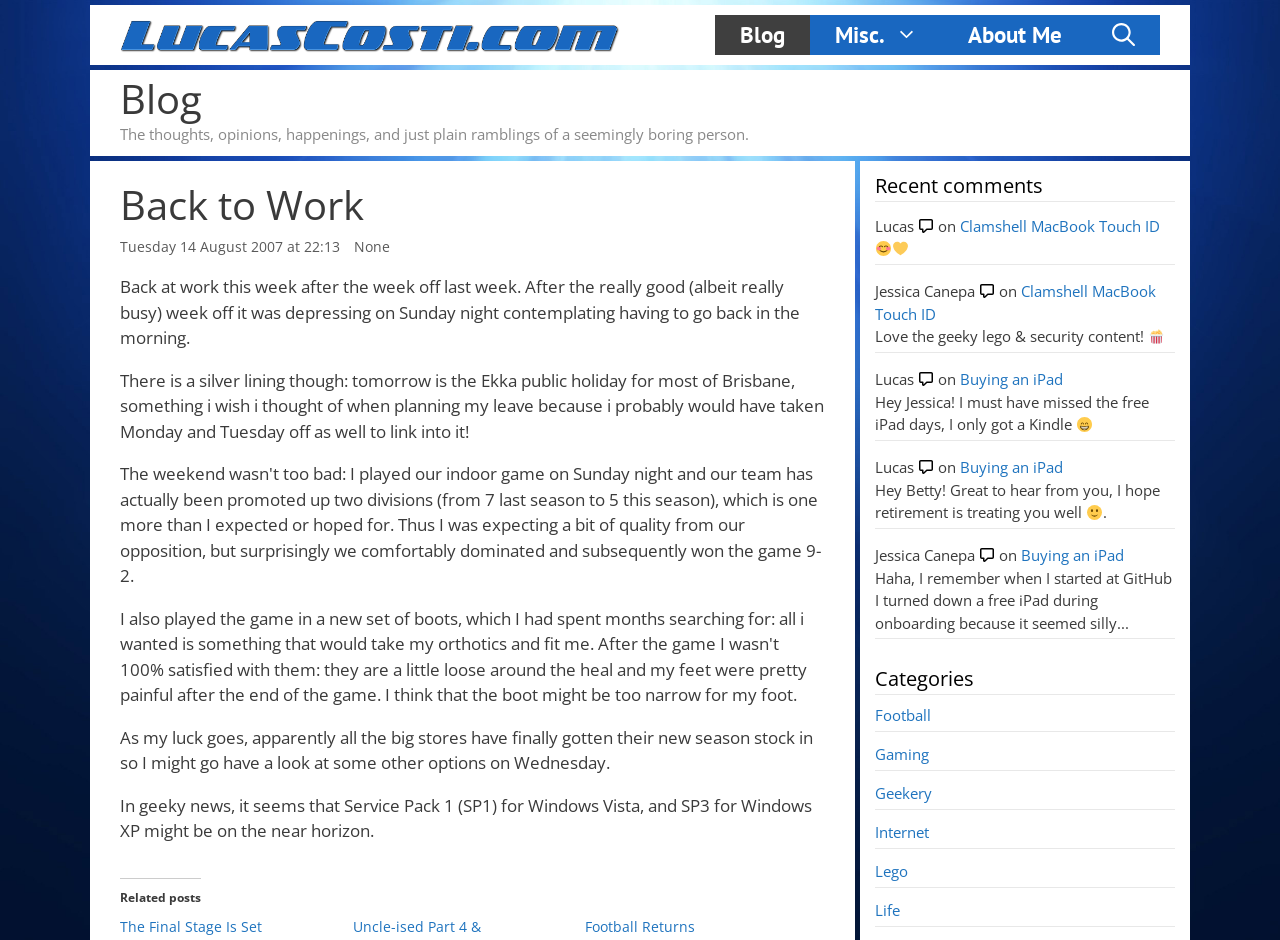Please indicate the bounding box coordinates of the element's region to be clicked to achieve the instruction: "Read the 'Back to Work' post". Provide the coordinates as four float numbers between 0 and 1, i.e., [left, top, right, bottom].

[0.094, 0.192, 0.645, 0.243]